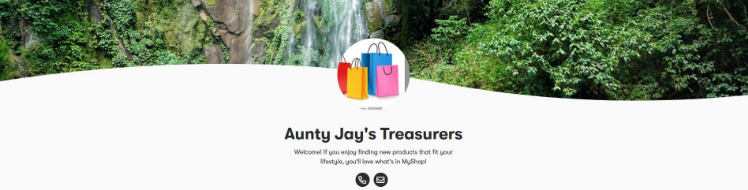What is the name of the shop being promoted?
Give a thorough and detailed response to the question.

The caption explicitly states that the header is for 'Aunty Jay's Treasures', which is the name of the shop being promoted.